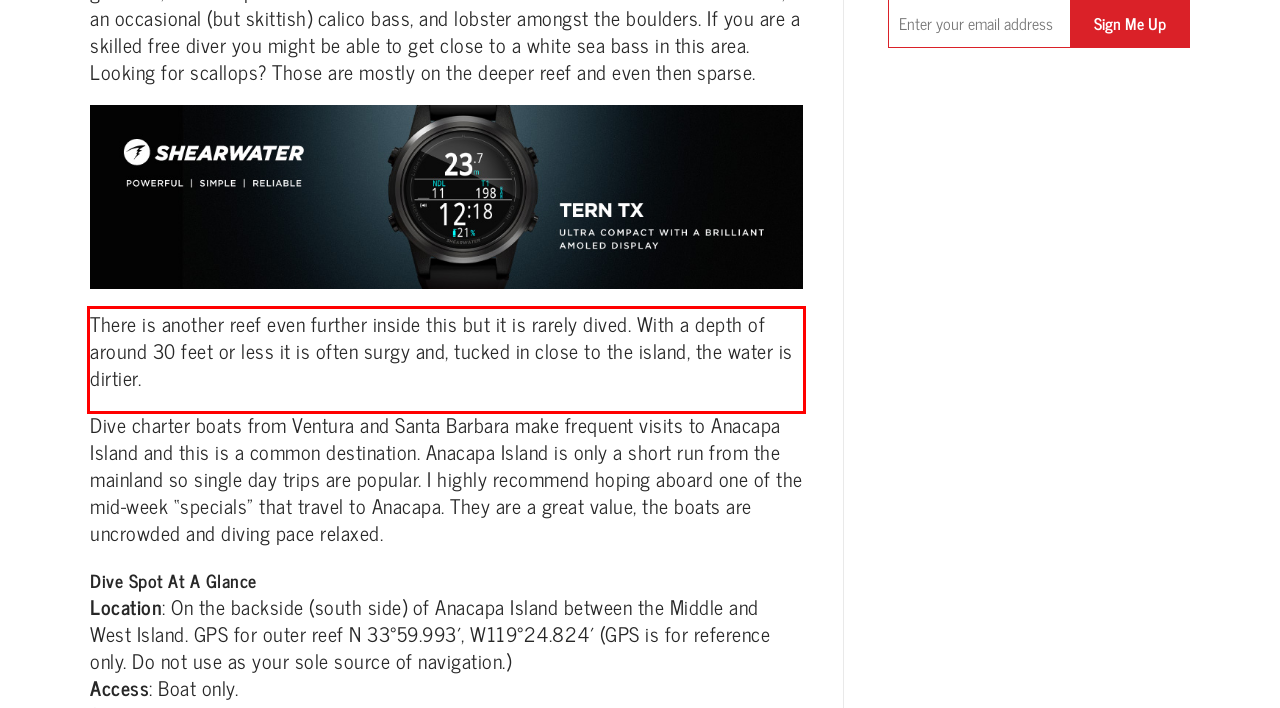Using the webpage screenshot, recognize and capture the text within the red bounding box.

There is another reef even further inside this but it is rarely dived. With a depth of around 30 feet or less it is often surgy and, tucked in close to the island, the water is dirtier.